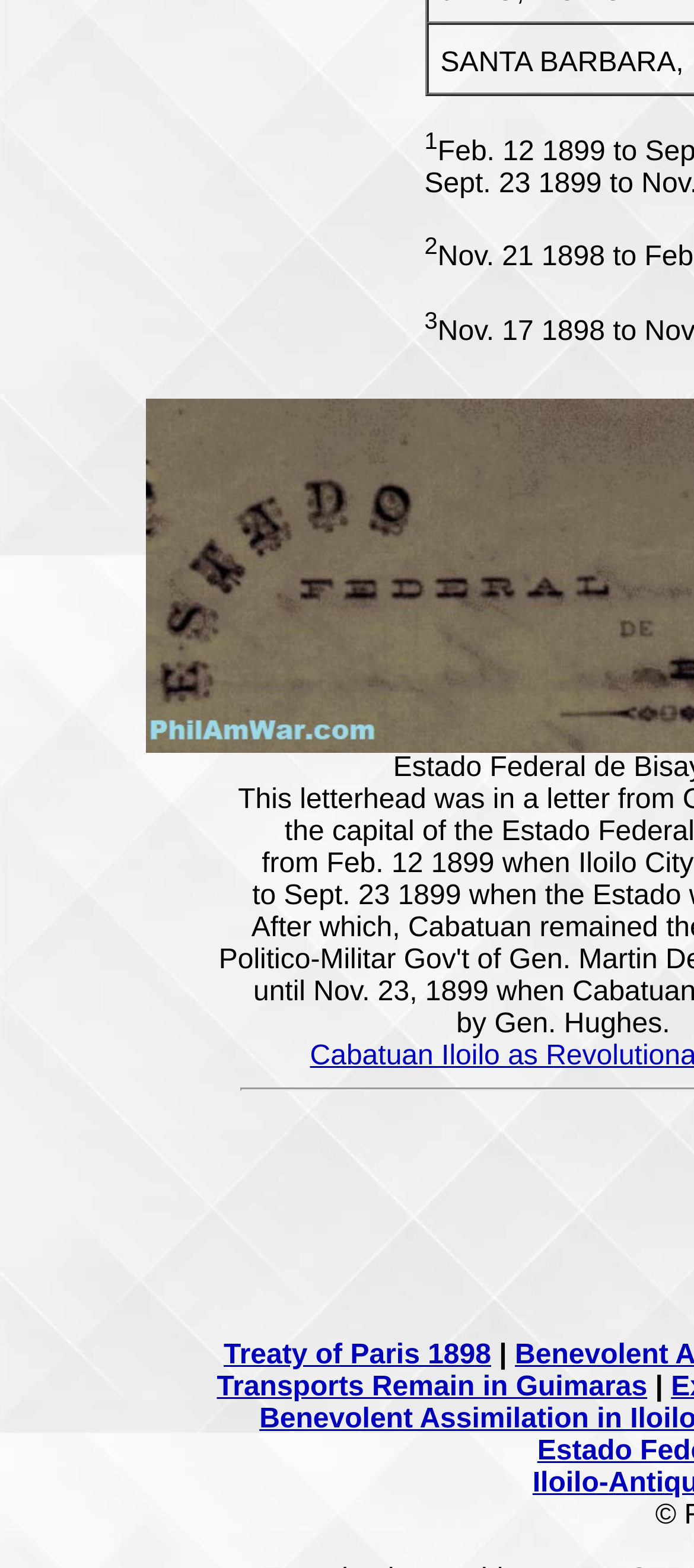Give a concise answer using only one word or phrase for this question:
What is the text next to the last superscript?

by Gen. Hughes.